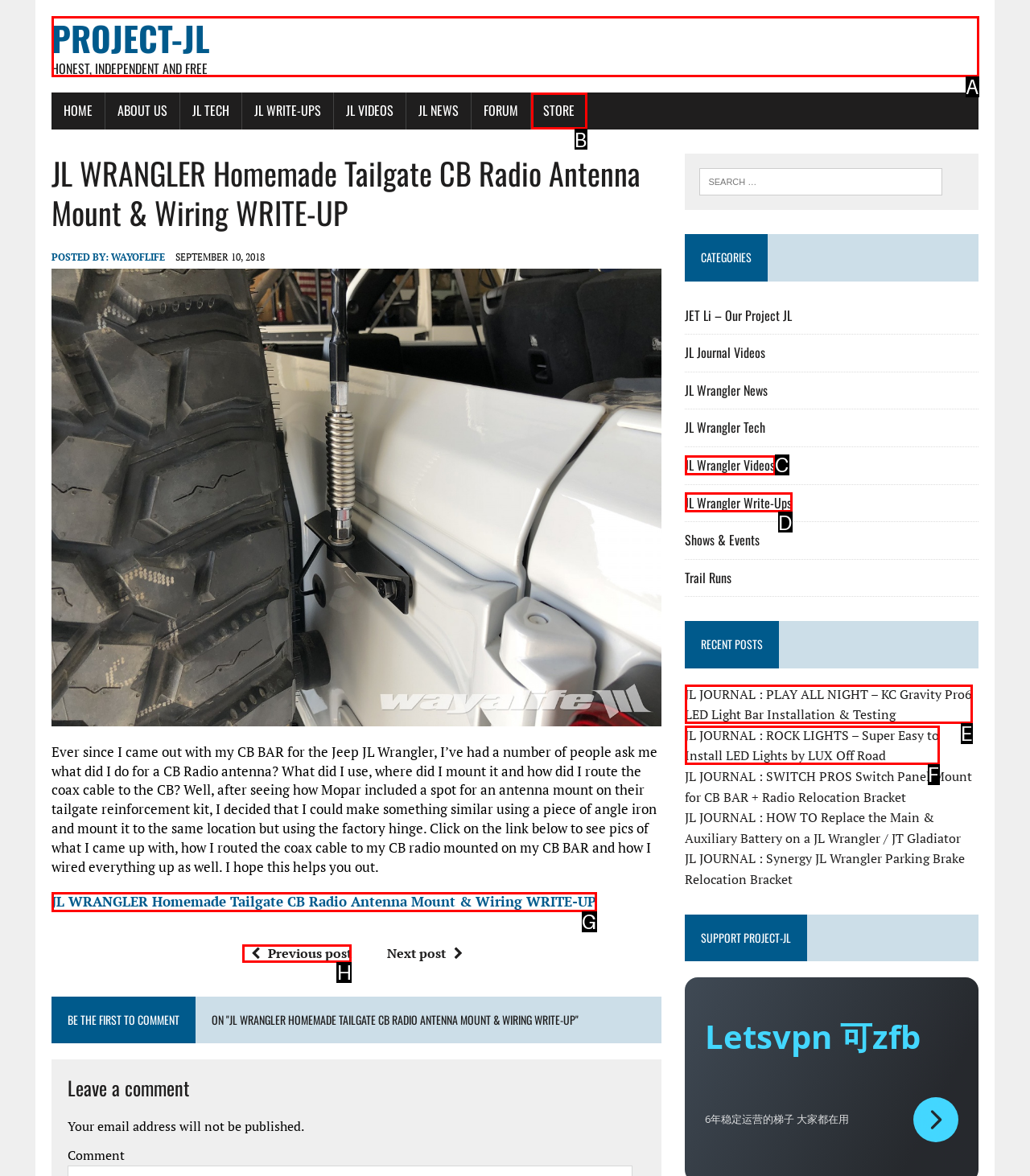Point out the specific HTML element to click to complete this task: Click on the 'JL WRANGLER HOMEMADE TAILGATE CB RADIO ANTENNA MOUNT & WIRING WRITE-UP' link Reply with the letter of the chosen option.

G